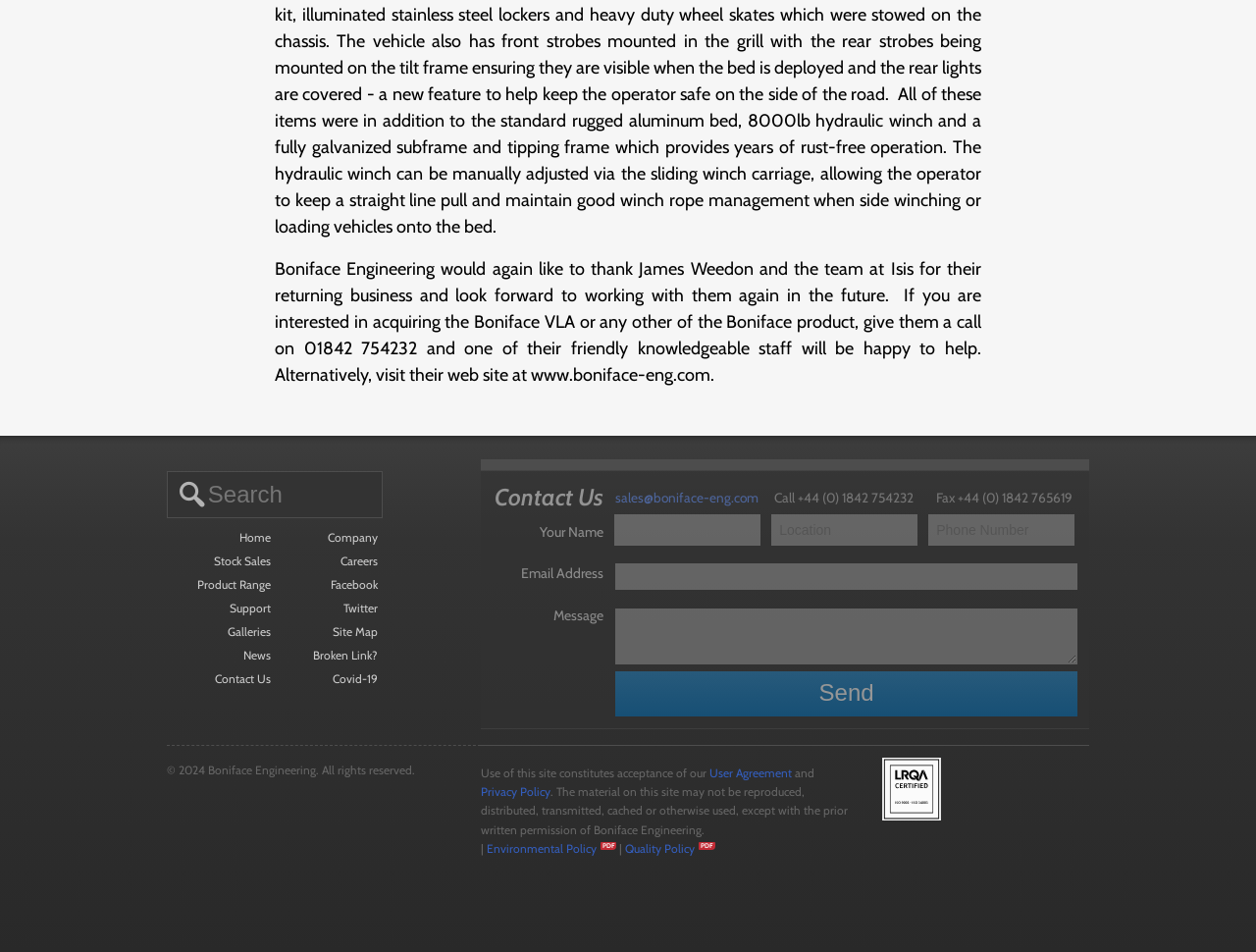Find the bounding box coordinates of the clickable region needed to perform the following instruction: "Check the Contact Us page". The coordinates should be provided as four float numbers between 0 and 1, i.e., [left, top, right, bottom].

[0.392, 0.507, 0.481, 0.538]